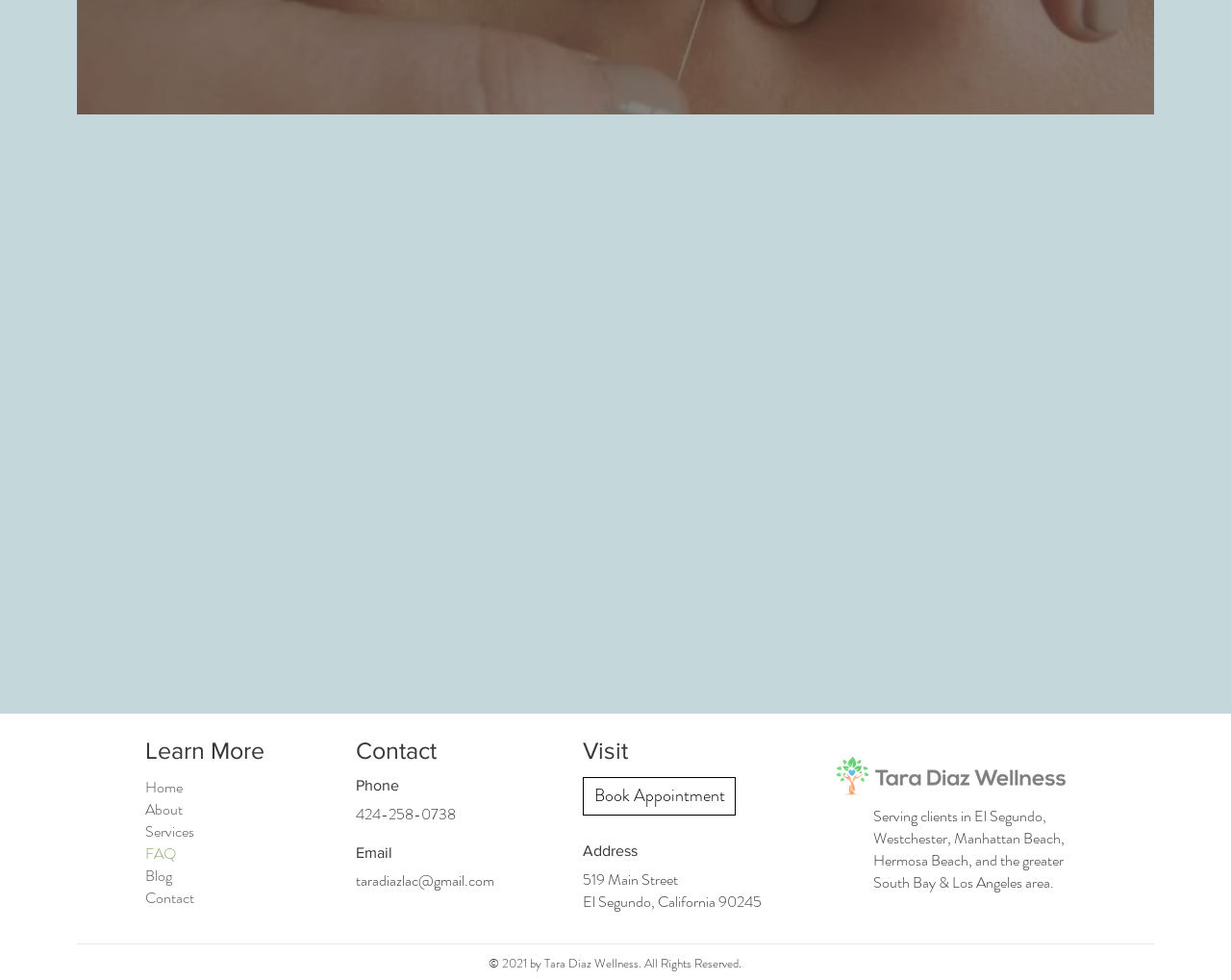Extract the bounding box coordinates for the UI element described as: "519 Main Street".

[0.473, 0.886, 0.551, 0.909]